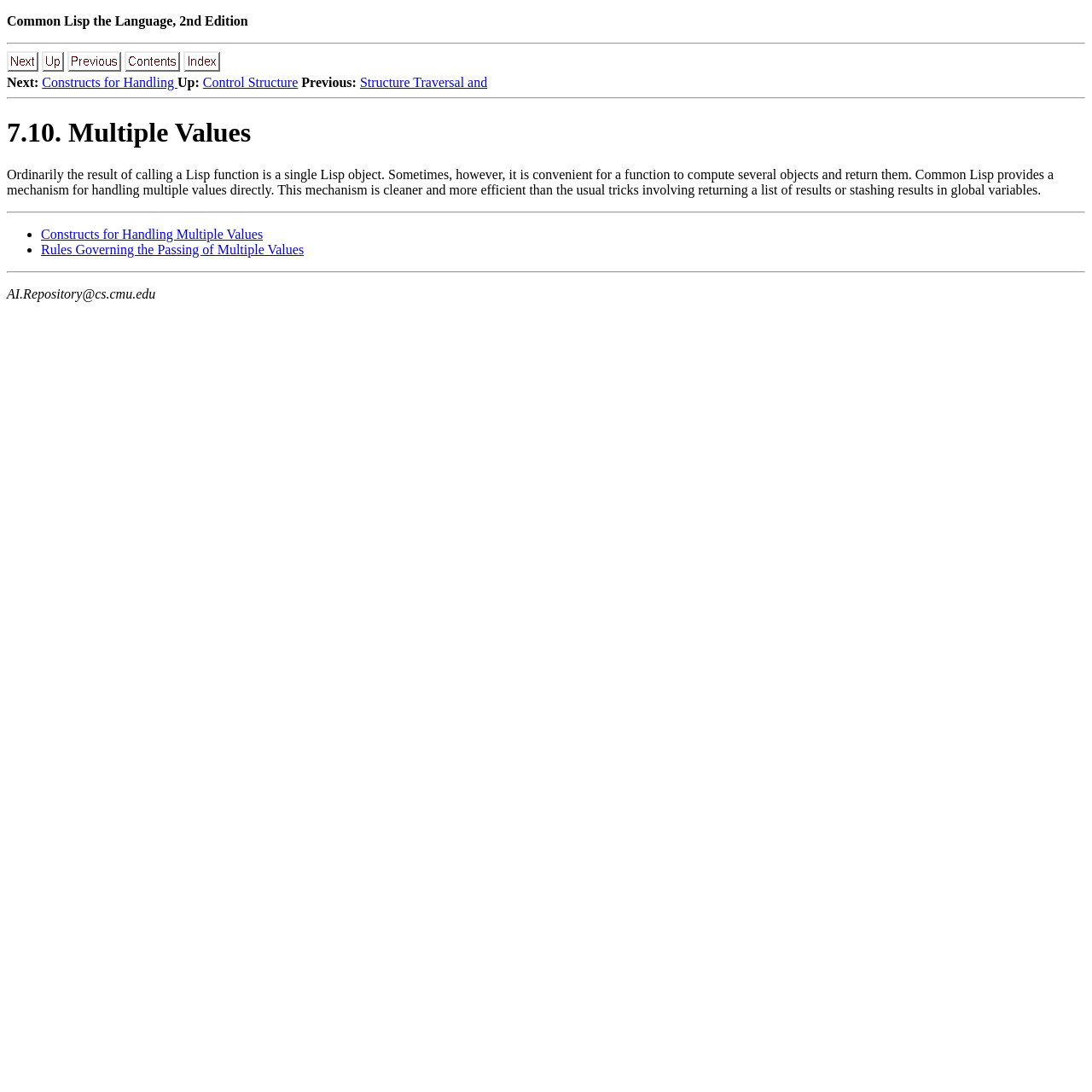What is the book title mentioned on this webpage?
Based on the image, give a concise answer in the form of a single word or short phrase.

Common Lisp the Language, 2nd Edition